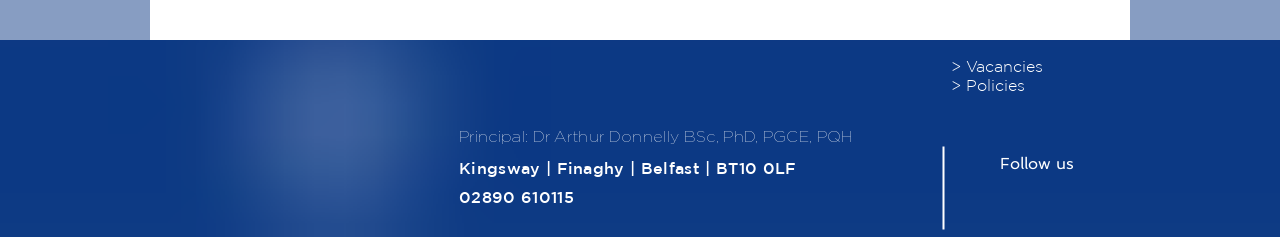Generate an elaborate caption that covers all aspects of the image.

This image features the footer section of a webpage, predominantly showcasing essential contact information and navigation options. The background is a deep blue gradient that enhances readability. At the top, the name of the principal, Dr. Arthur Donnelly, along with his academic qualifications (BSc, PhD, PGCE, PQH), is clearly stated. Below this, the school’s address at Kingsway, Finaghy, Belfast, BT10 0LF, is prominently displayed, followed by the phone number 02890 610115.

To the right, there are two links for navigation: "Vacancies" and "Policies," providing users with quick access to important sections of the site. Additionally, the footer includes a “Follow us” heading, which likely indicates links to the school’s social media channels, enhancing connectivity with the community. This structured layout ensures that vital information is easily accessible, promoting better engagement with visitors.